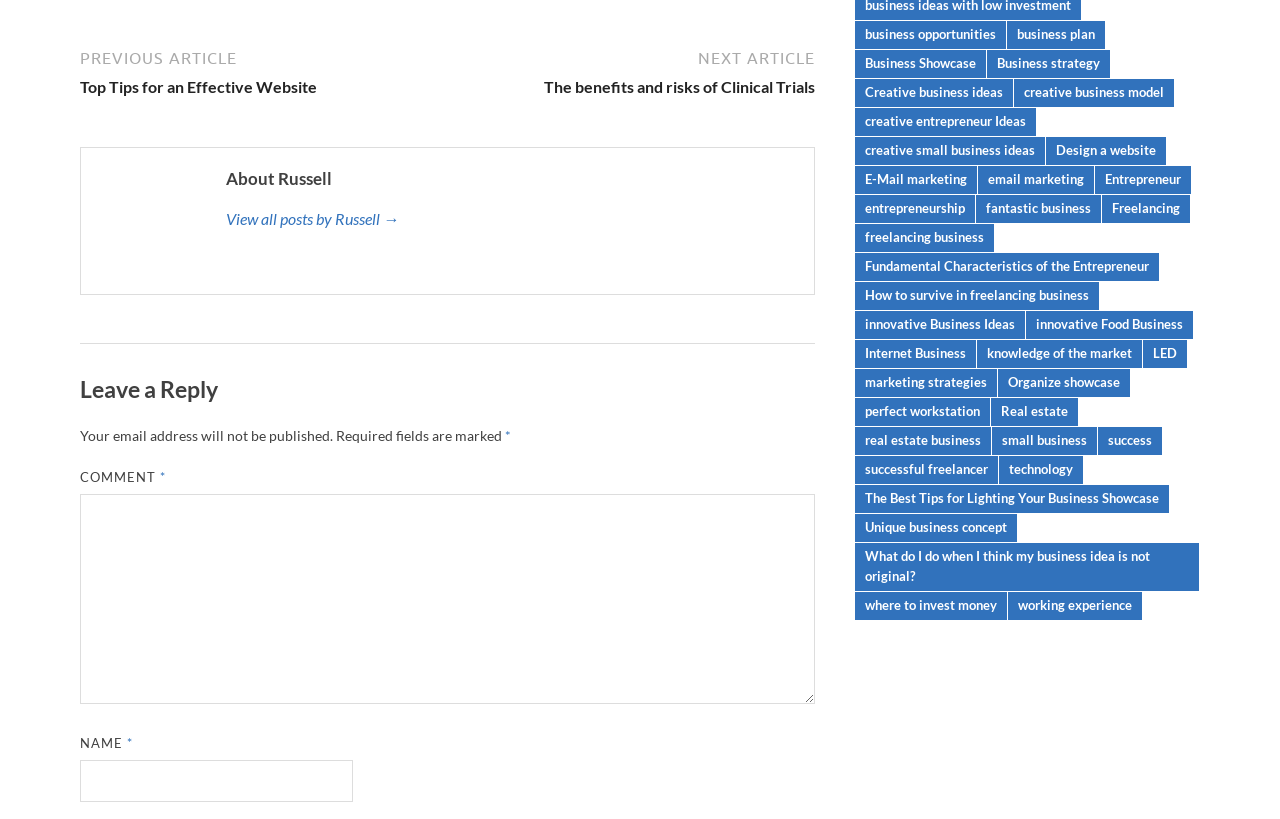Determine the bounding box coordinates of the clickable element to complete this instruction: "Click on The benefits and risks of Clinical Trials". Provide the coordinates in the format of four float numbers between 0 and 1, [left, top, right, bottom].

[0.354, 0.056, 0.637, 0.117]